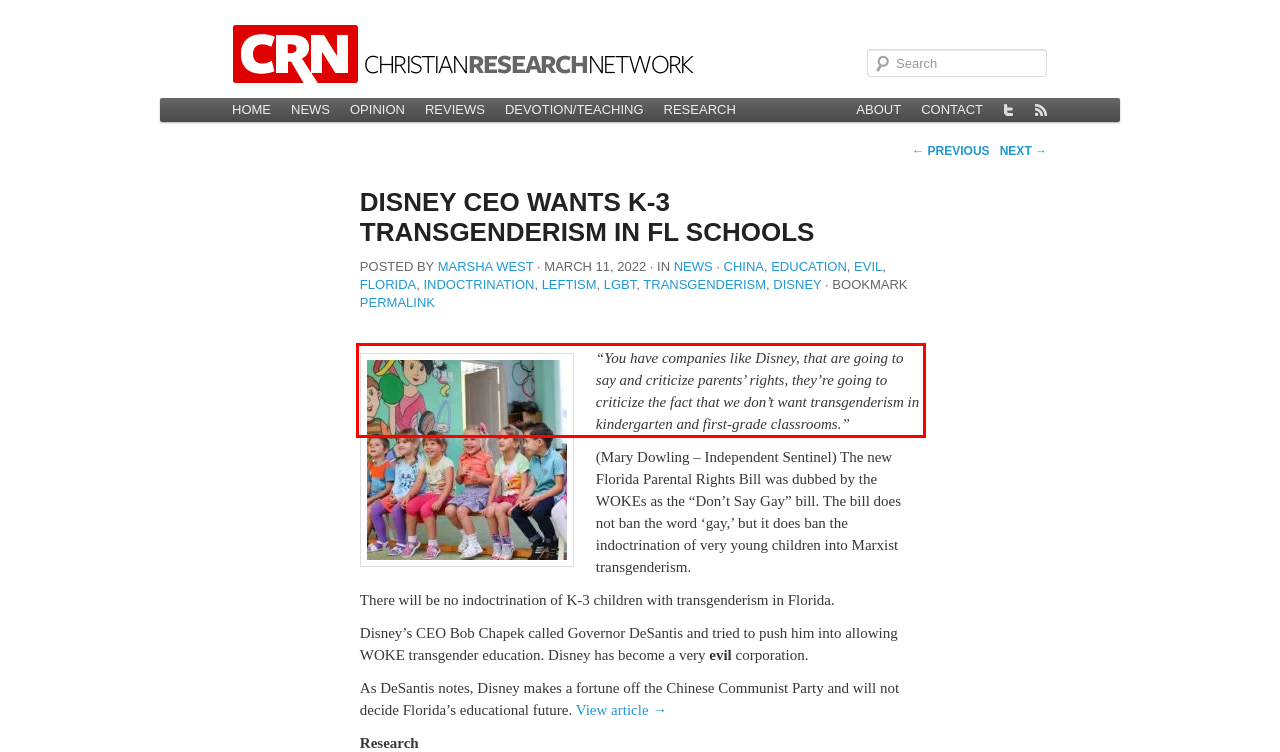You are provided with a screenshot of a webpage that includes a red bounding box. Extract and generate the text content found within the red bounding box.

“You have companies like Disney, that are going to say and criticize parents’ rights, they’re going to criticize the fact that we don’t want transgenderism in kindergarten and first-grade classrooms.”